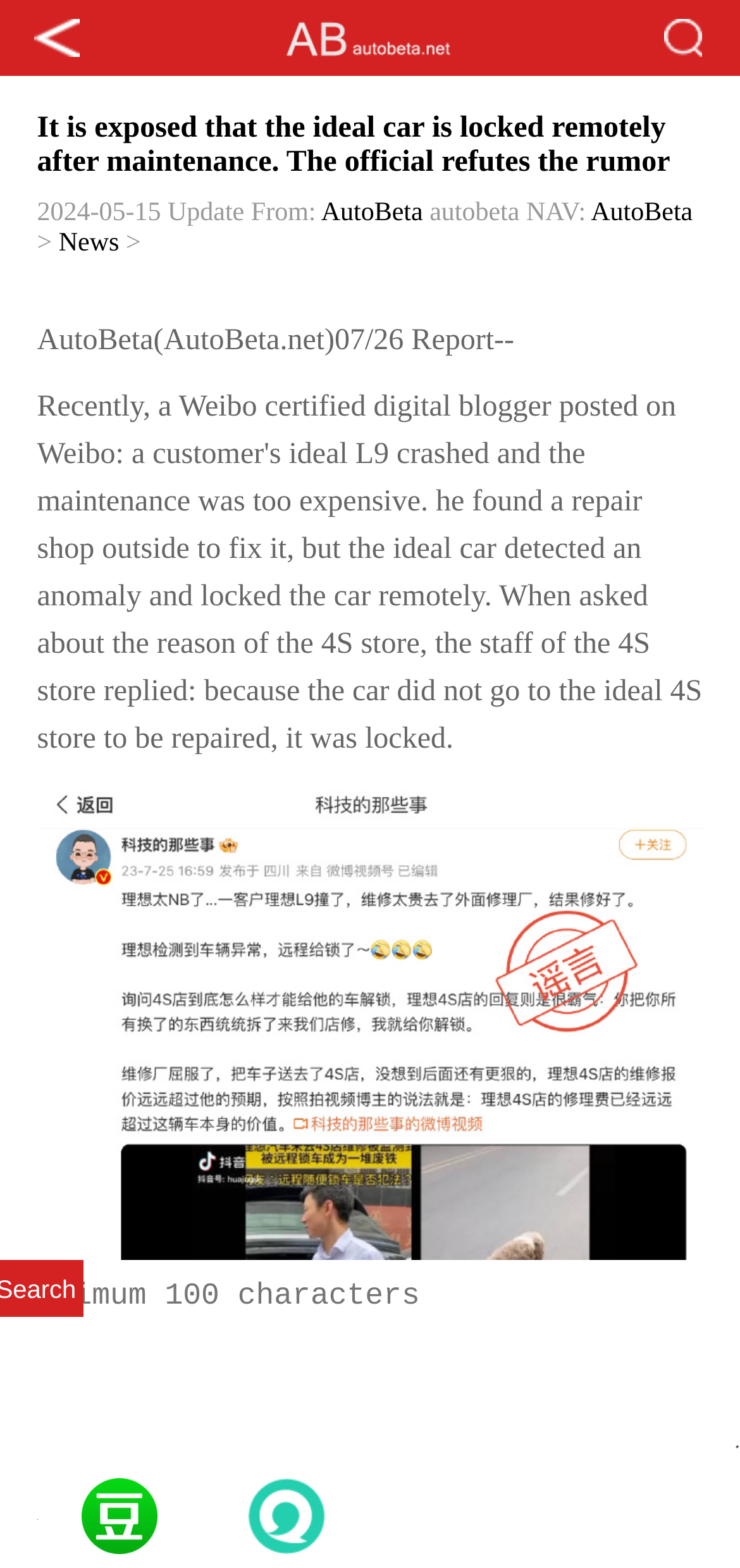What is the maximum number of characters for the textbox?
Using the image, provide a detailed and thorough answer to the question.

The maximum number of characters for the textbox can be found below the textbox, where it is written as 'Maximum 100 characters'.